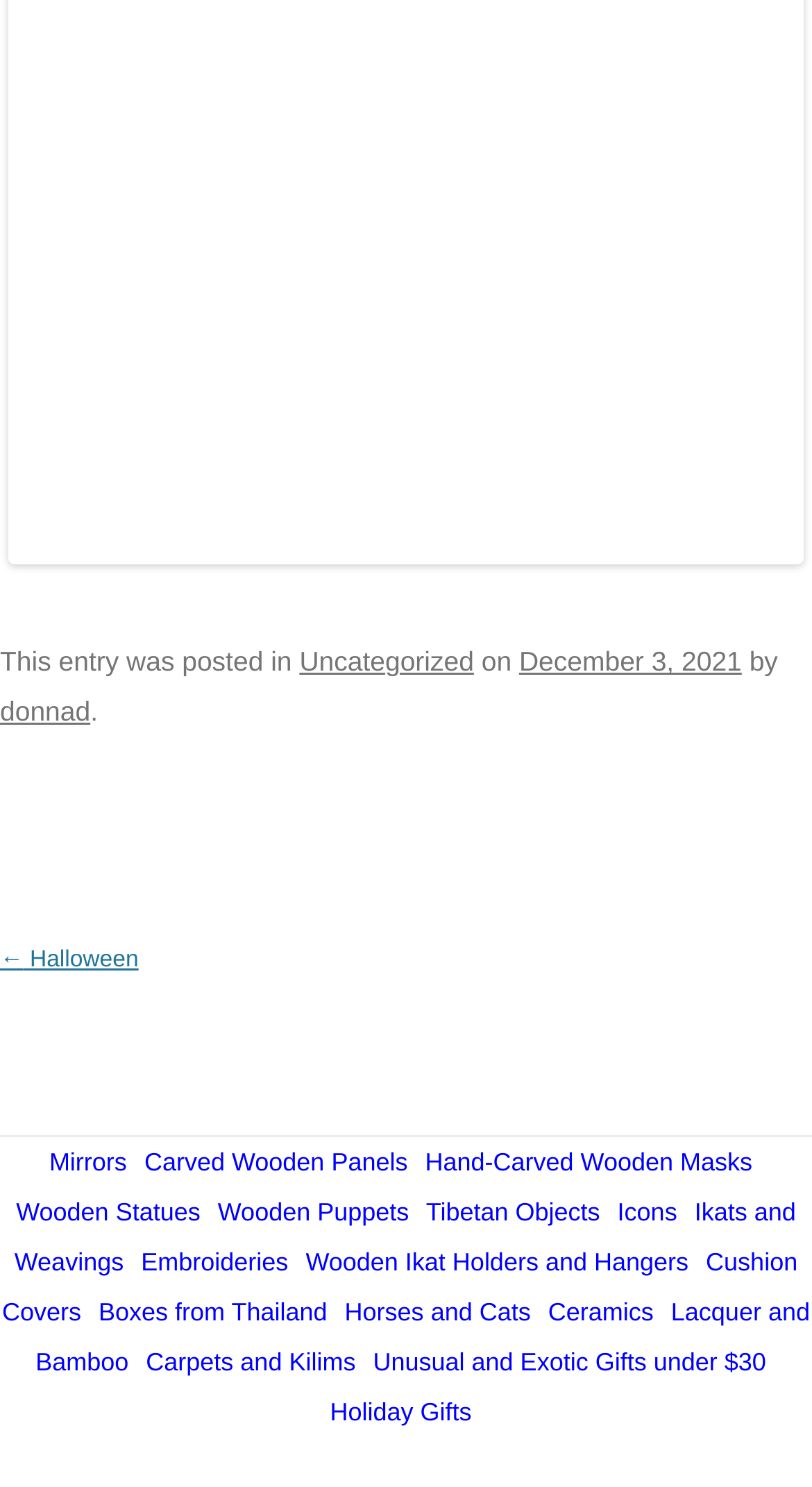Analyze the image and answer the question with as much detail as possible: 
What is the date of the post?

The date of the post can be found in the footer section of the webpage, where it says 'December 3, 2021'.